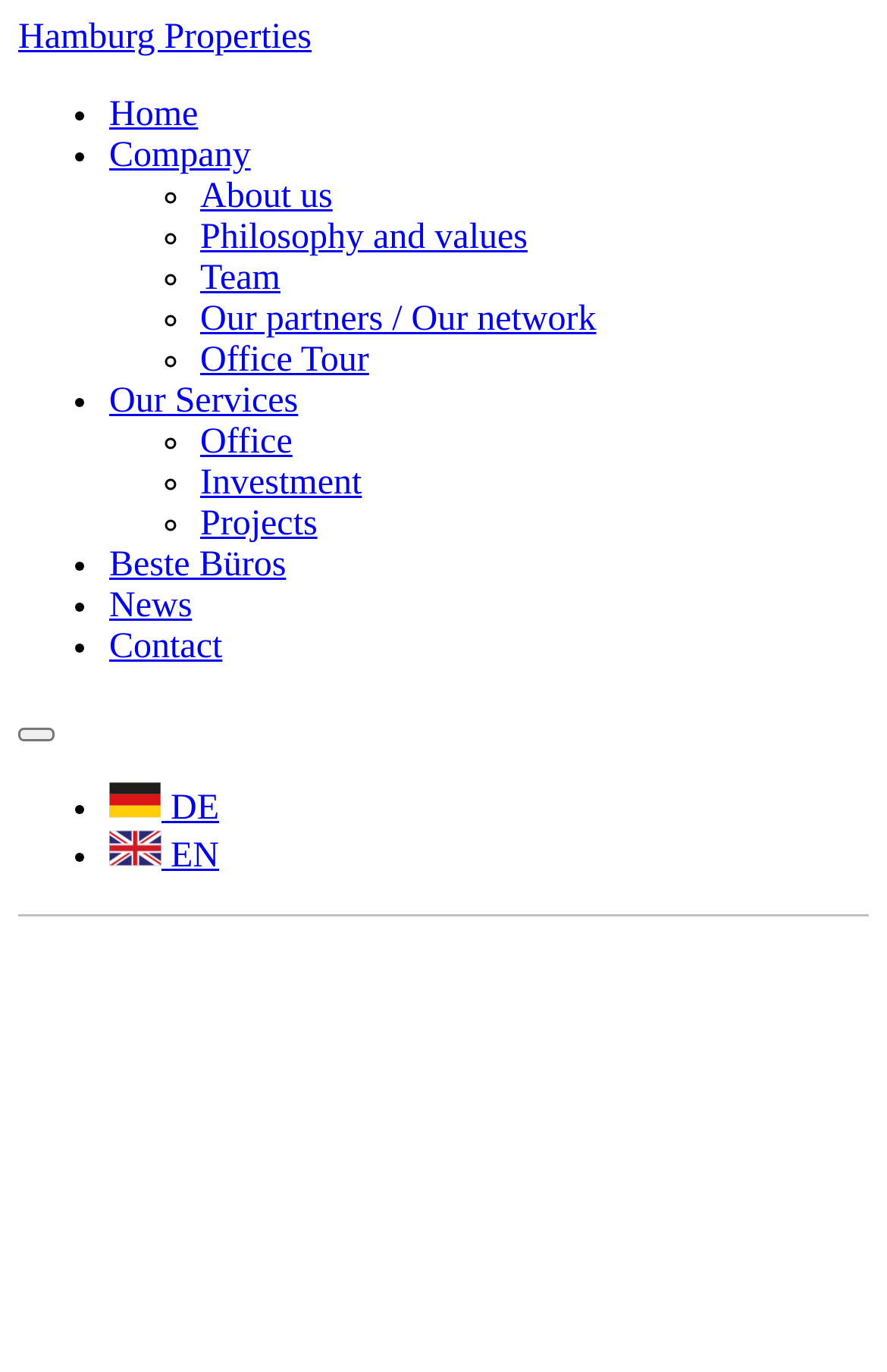Determine the bounding box coordinates for the HTML element mentioned in the following description: "Our partners / Our network". The coordinates should be a list of four floats ranging from 0 to 1, represented as [left, top, right, bottom].

[0.226, 0.219, 0.672, 0.247]